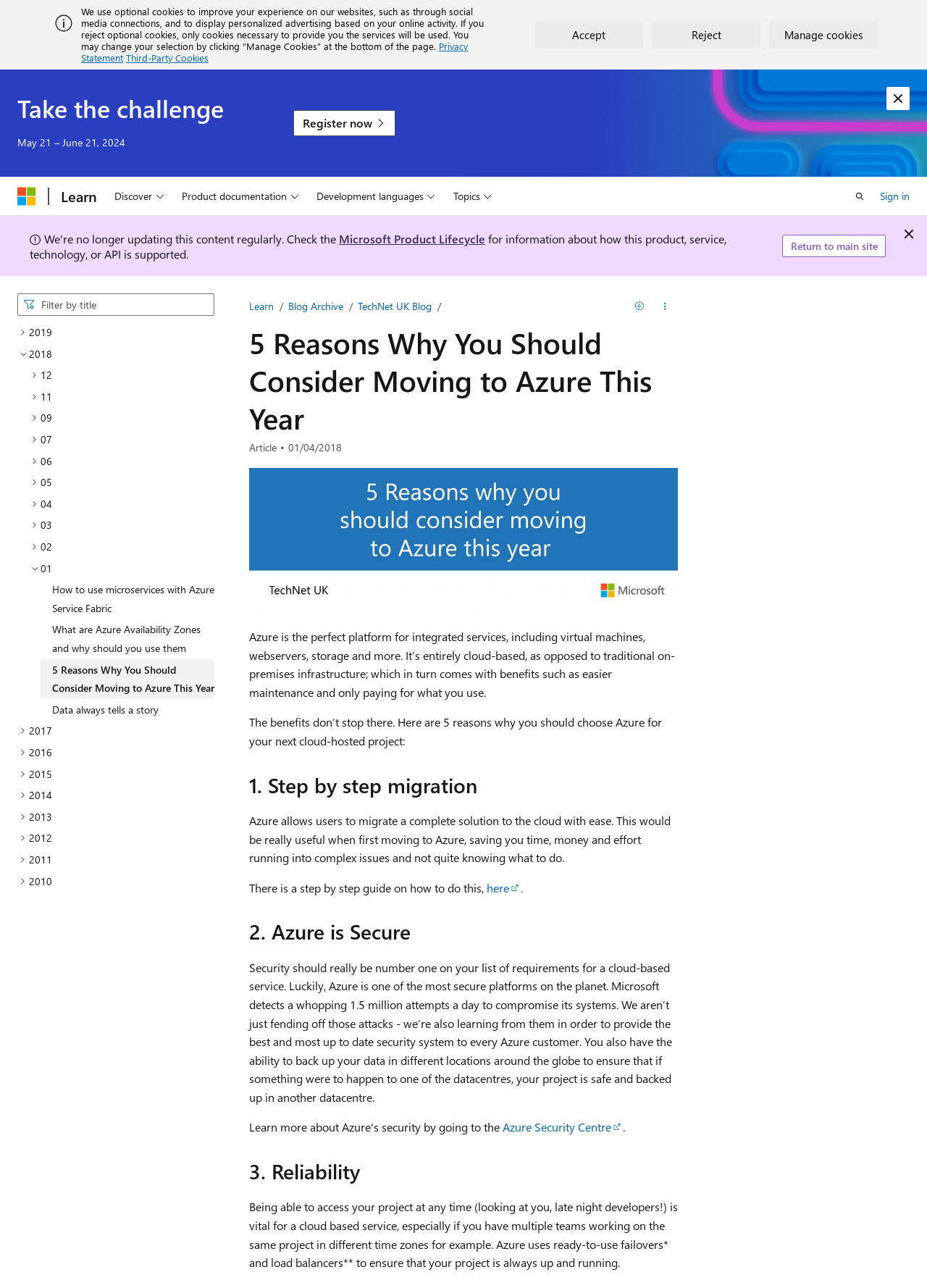Pinpoint the bounding box coordinates for the area that should be clicked to perform the following instruction: "Click the 'Register now' button".

[0.316, 0.085, 0.427, 0.106]